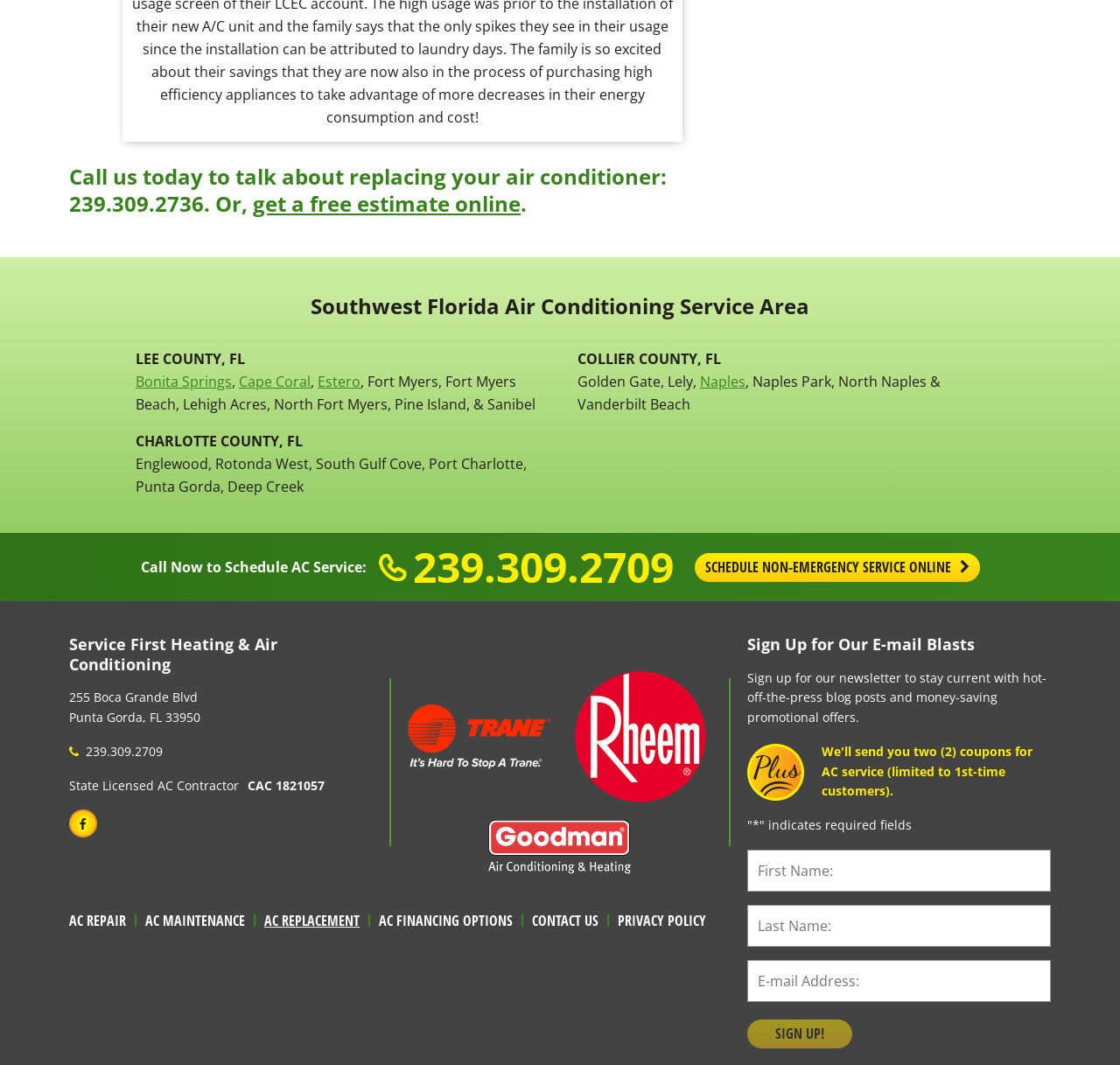Please locate the bounding box coordinates of the element that needs to be clicked to achieve the following instruction: "Call the phone number for air conditioner replacement". The coordinates should be four float numbers between 0 and 1, i.e., [left, top, right, bottom].

[0.062, 0.177, 0.182, 0.204]